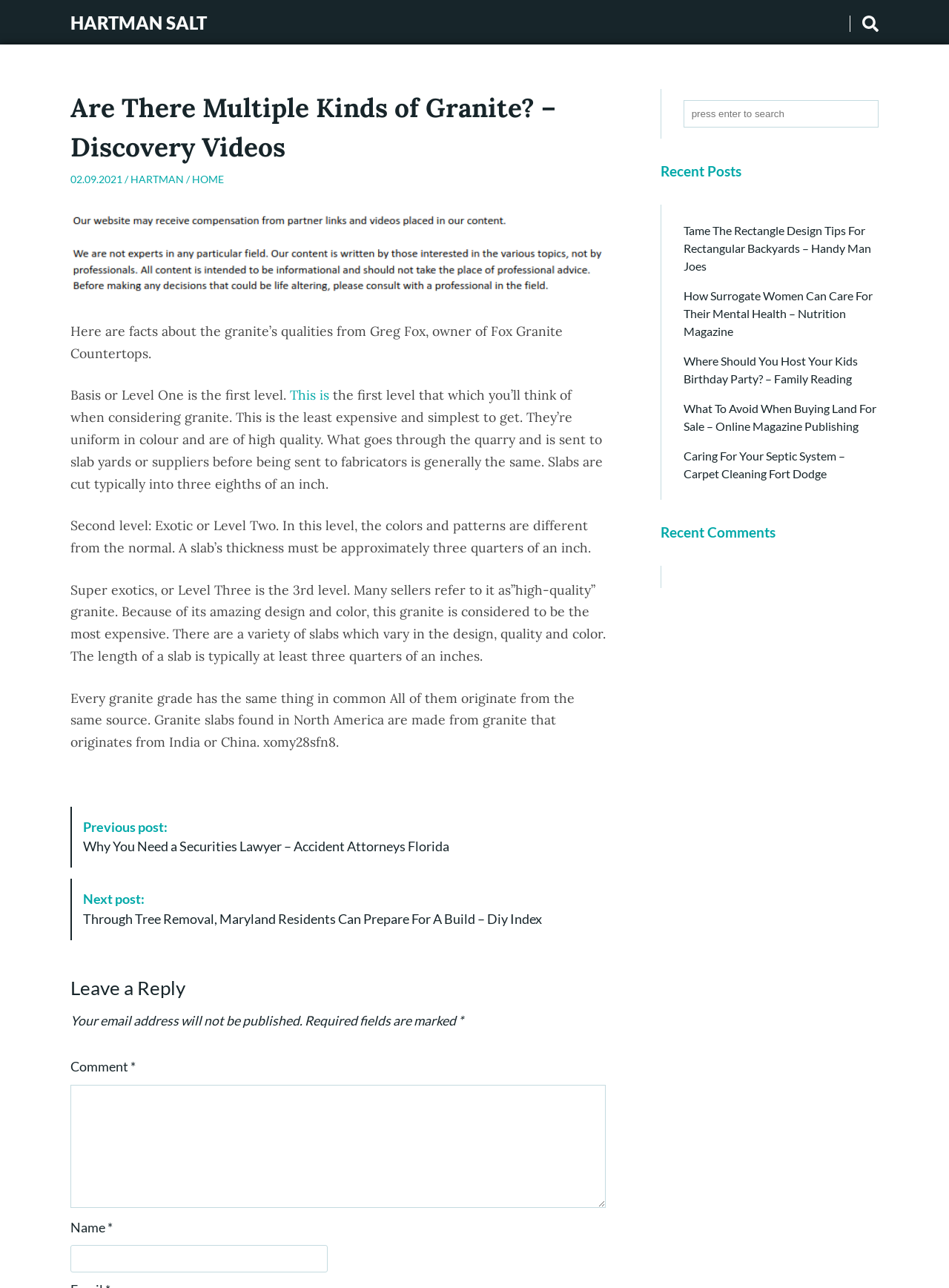Please identify the bounding box coordinates of the area that needs to be clicked to fulfill the following instruction: "Click on the 'Previous post' link."

[0.074, 0.626, 0.638, 0.674]